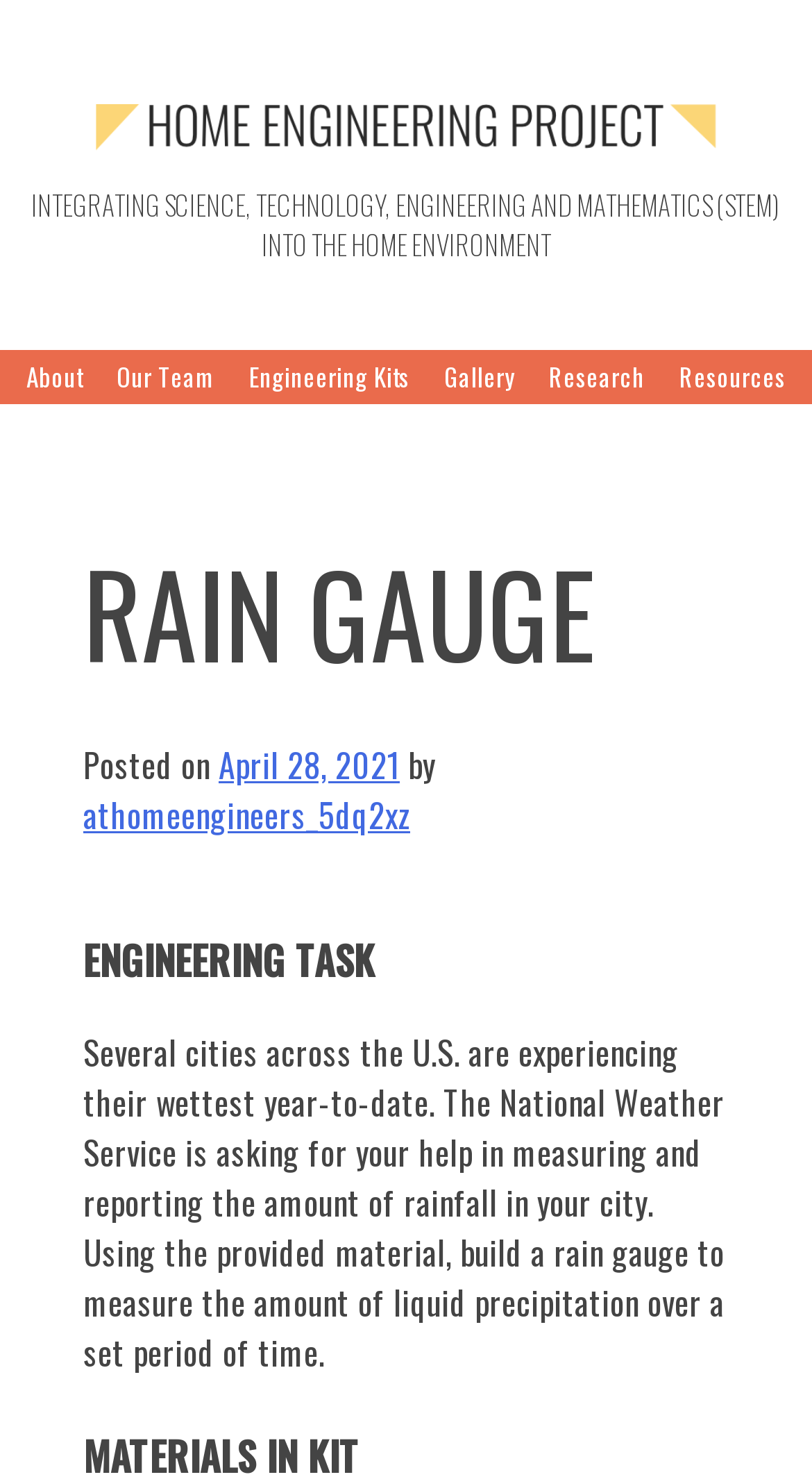What is the purpose of the rain gauge?
Provide an in-depth and detailed explanation in response to the question.

I found the answer by reading the text under the 'ENGINEERING TASK' heading, which explains that the rain gauge is used to measure the amount of liquid precipitation over a set period of time.